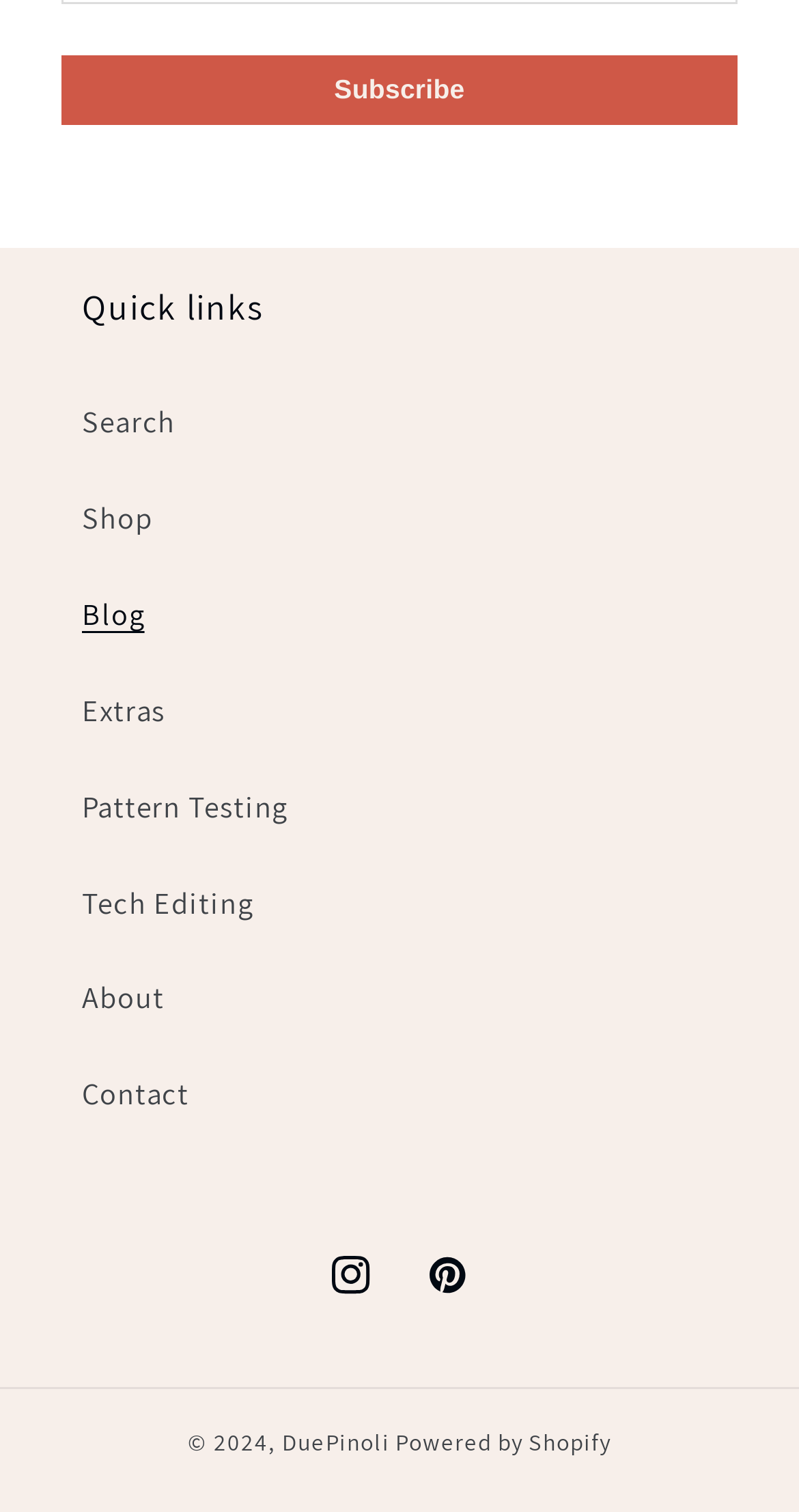Could you specify the bounding box coordinates for the clickable section to complete the following instruction: "Follow on Instagram"?

[0.382, 0.813, 0.5, 0.875]